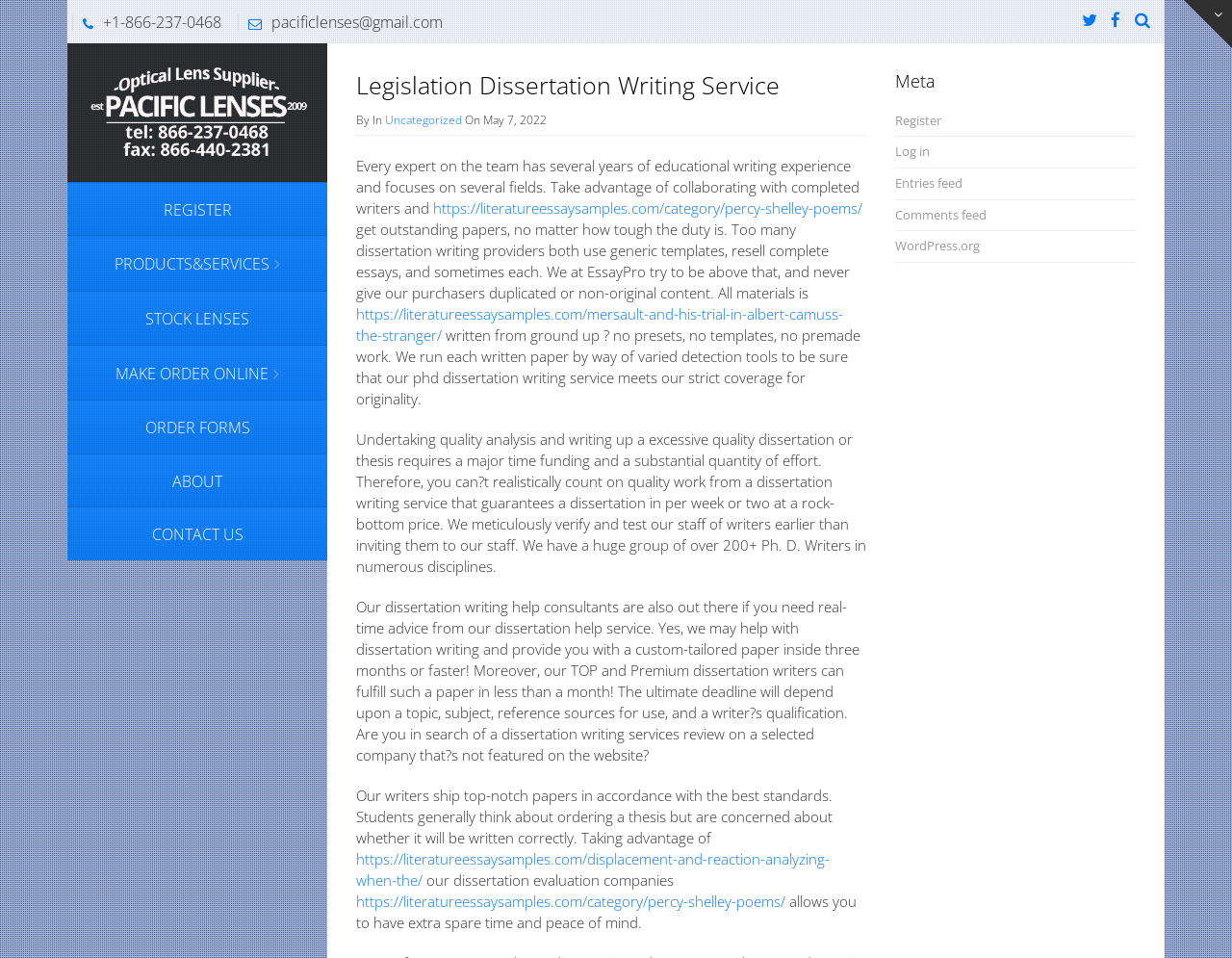Specify the bounding box coordinates of the area that needs to be clicked to achieve the following instruction: "Click the REGISTER button".

[0.055, 0.189, 0.266, 0.246]